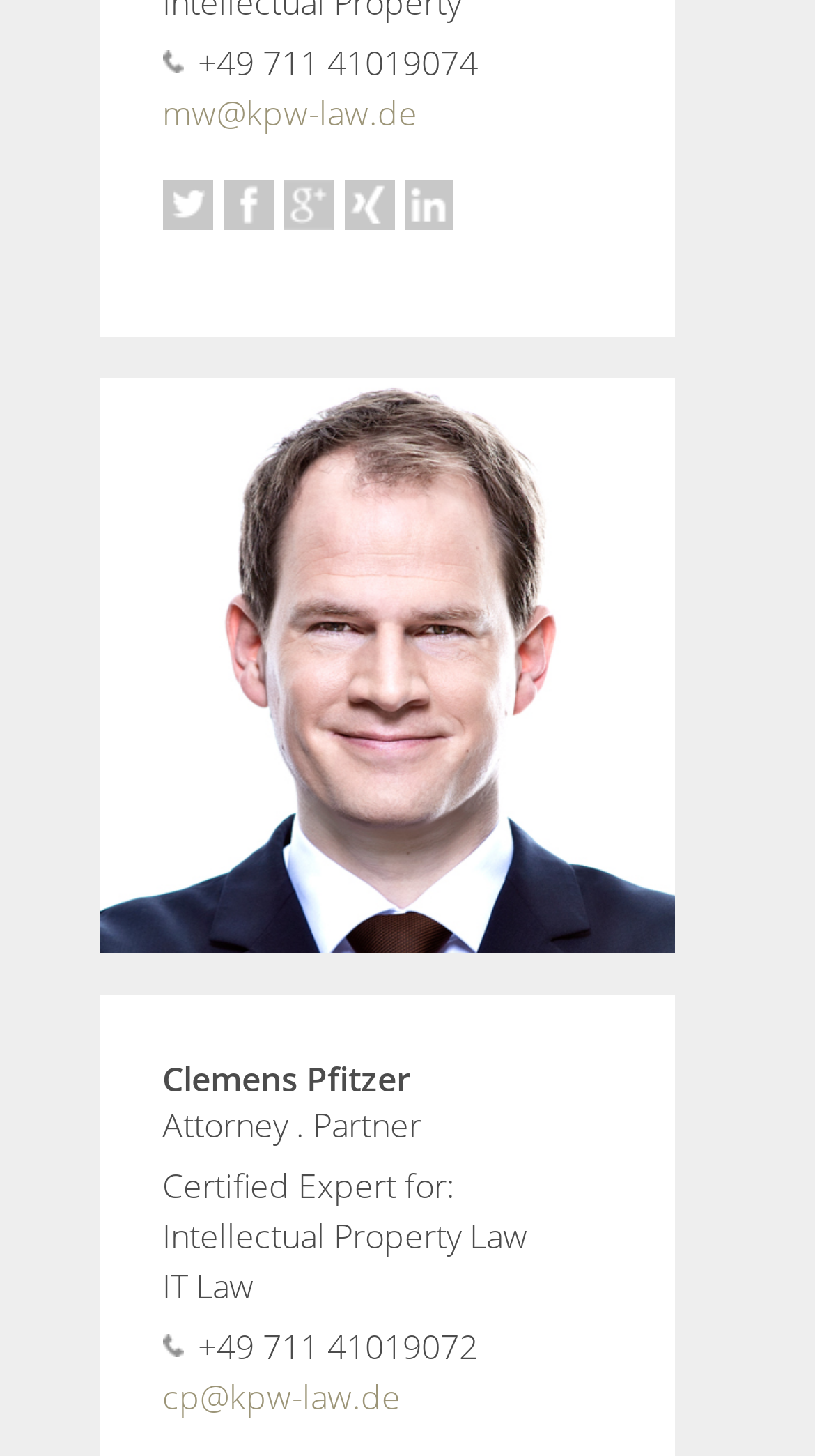Provide a one-word or short-phrase answer to the question:
What is Clemens Pfitzer certified in?

Intellectual Property Law, IT Law